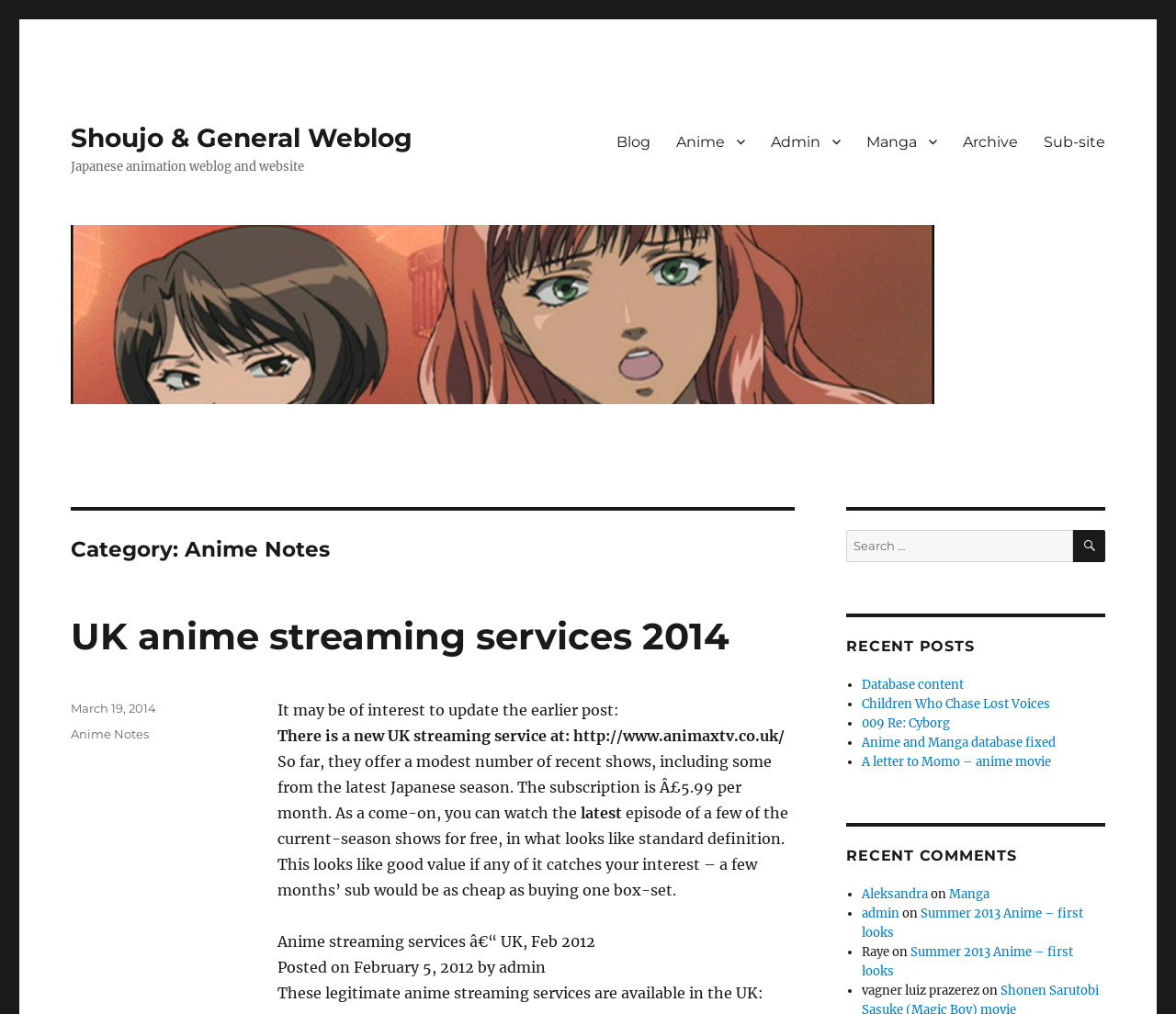Use a single word or phrase to answer the question:
What is the purpose of the search box?

To search the weblog